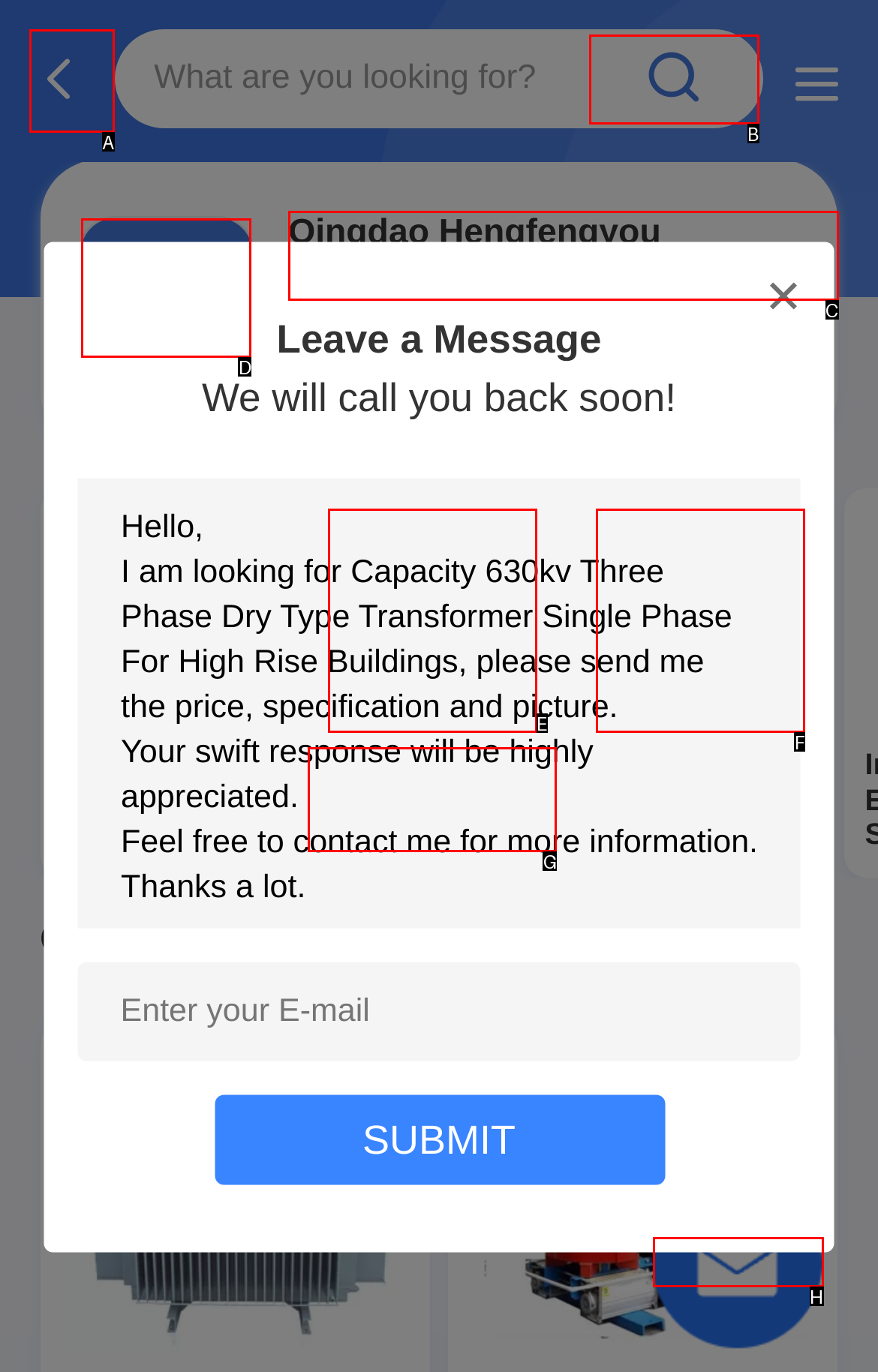Tell me which letter corresponds to the UI element that will allow you to Request a quote. Answer with the letter directly.

H